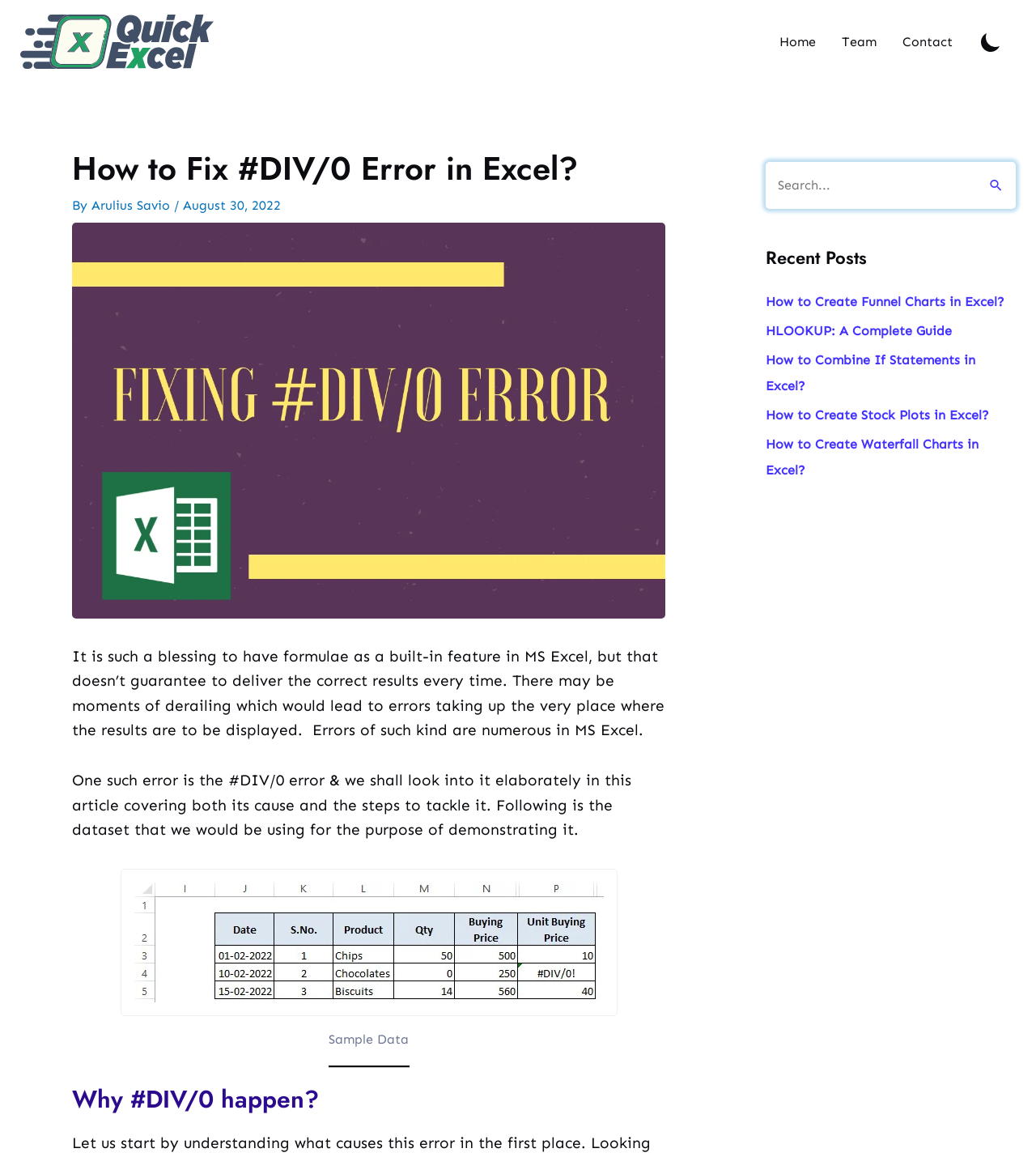Give the bounding box coordinates for this UI element: "Arulius Savio". The coordinates should be four float numbers between 0 and 1, arranged as [left, top, right, bottom].

[0.088, 0.171, 0.168, 0.184]